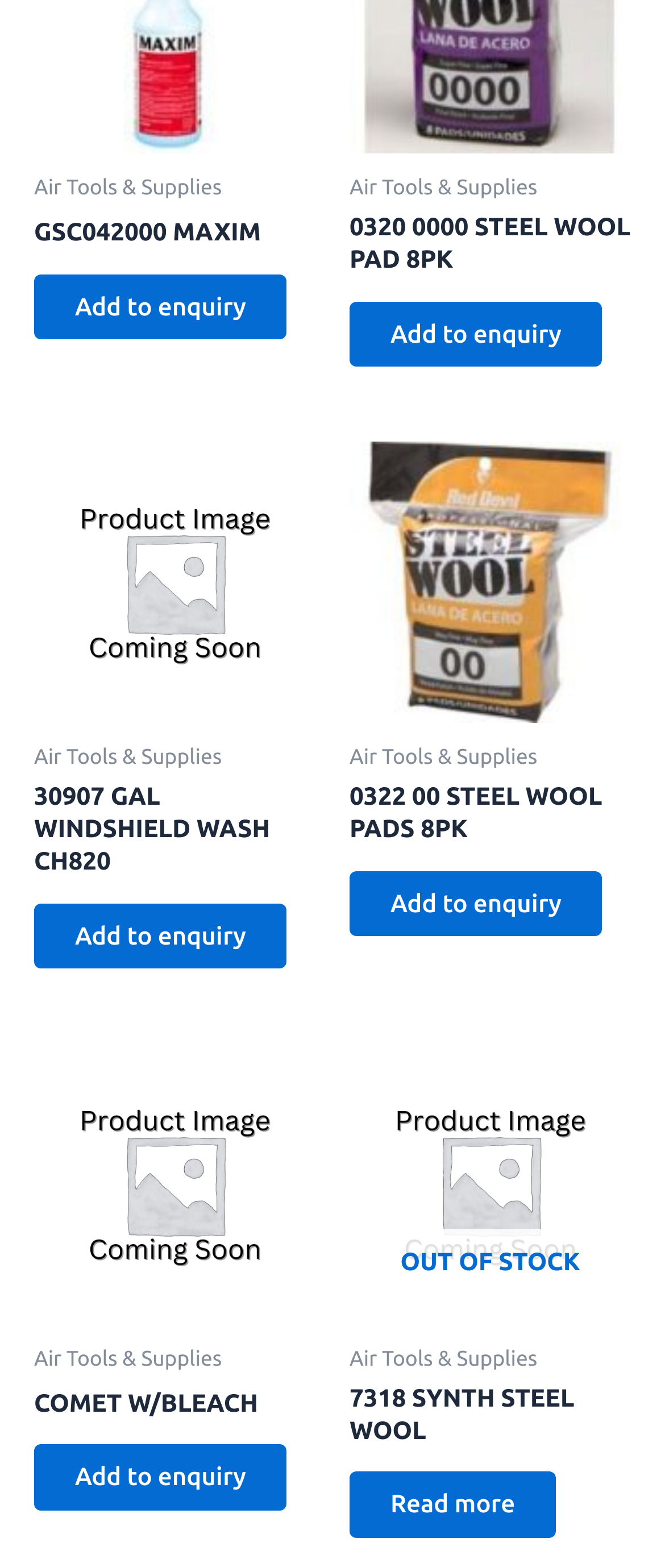Use a single word or phrase to answer the following:
What is the status of the product '7318 SYNTH STEEL WOOL'?

Available